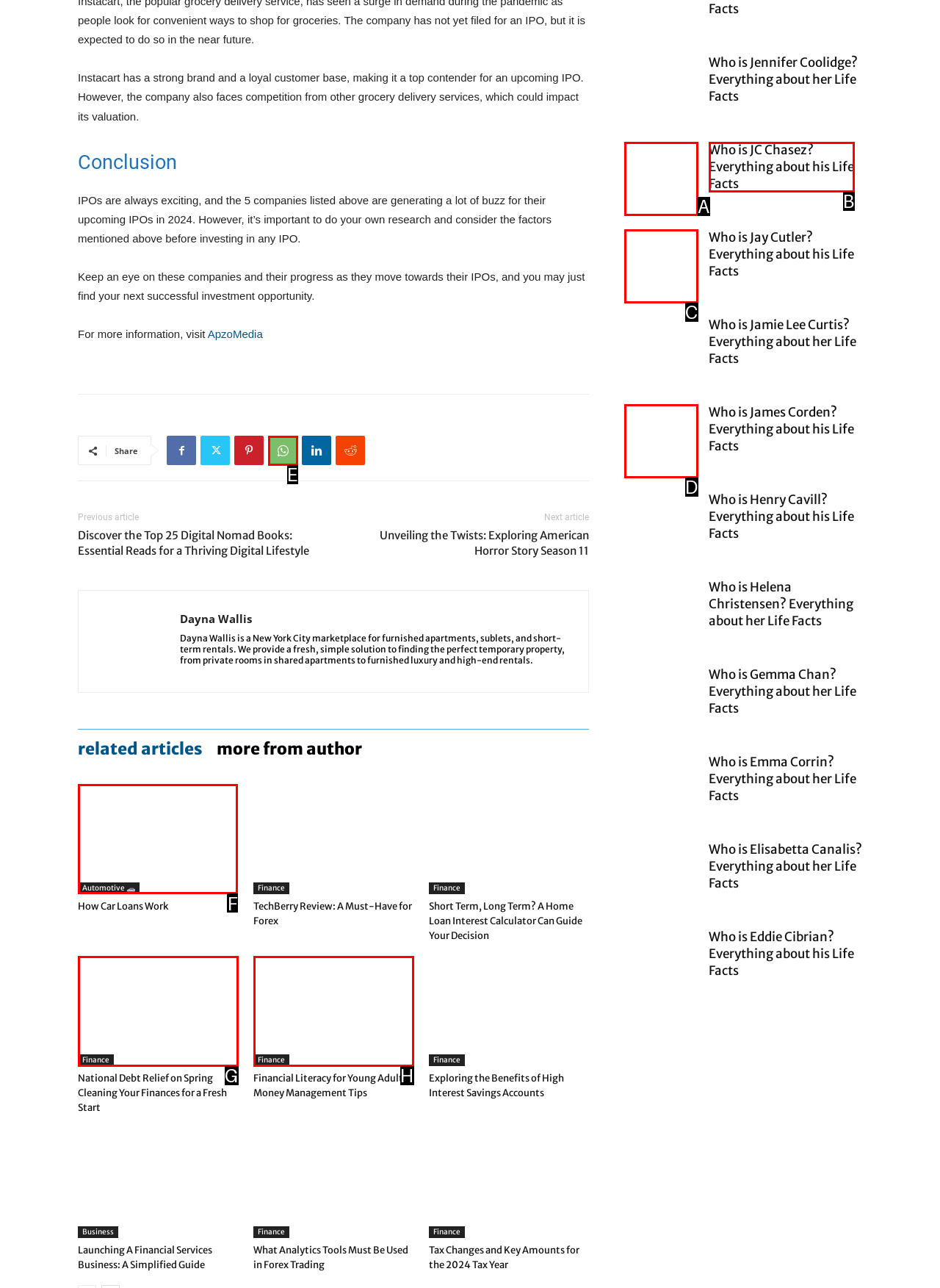Identify which HTML element should be clicked to fulfill this instruction: Learn about 'Car Loans' Reply with the correct option's letter.

F